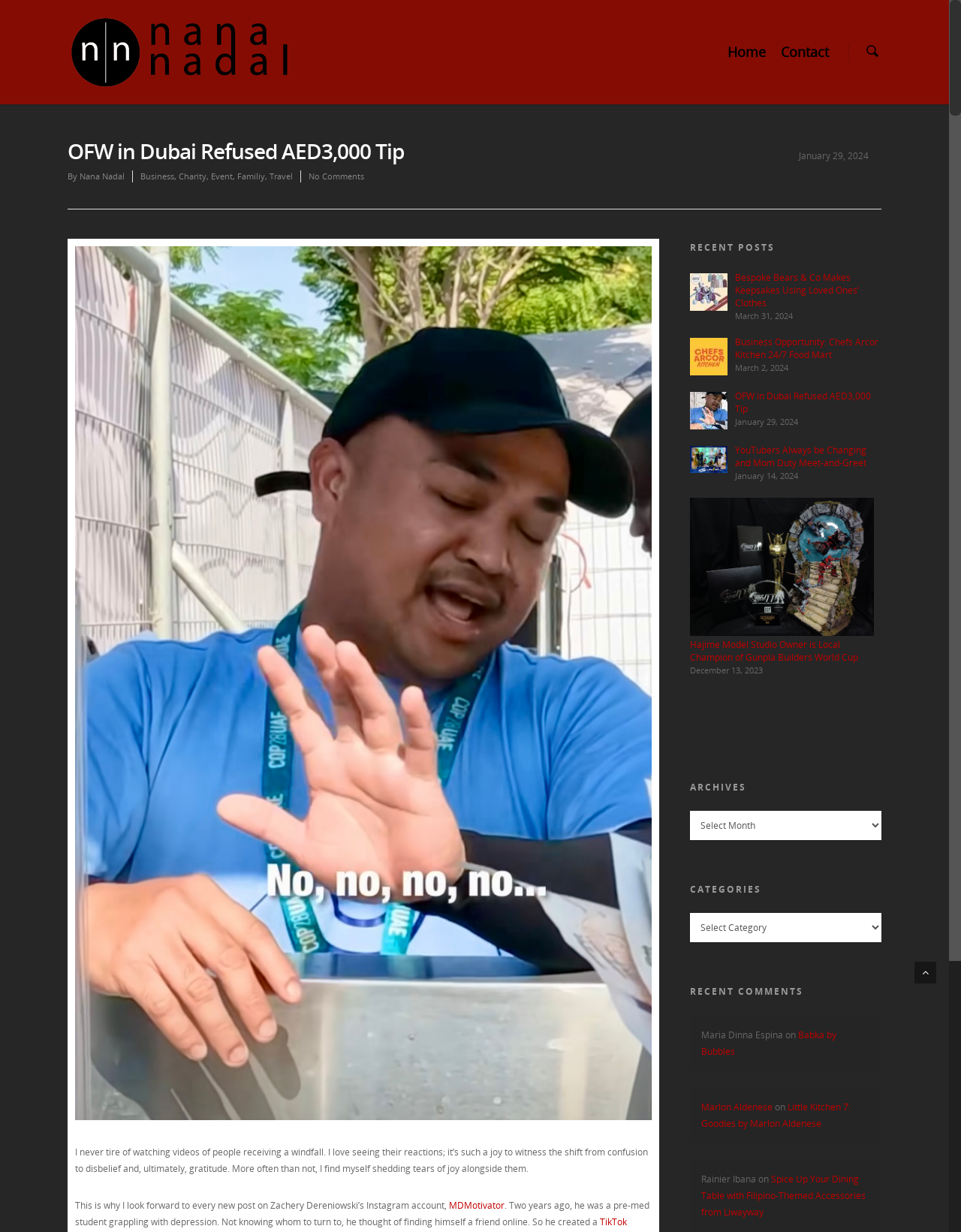Show me the bounding box coordinates of the clickable region to achieve the task as per the instruction: "Read the article about 'OFW in Dubai Refused AED3,000 Tip'".

[0.07, 0.11, 0.555, 0.135]